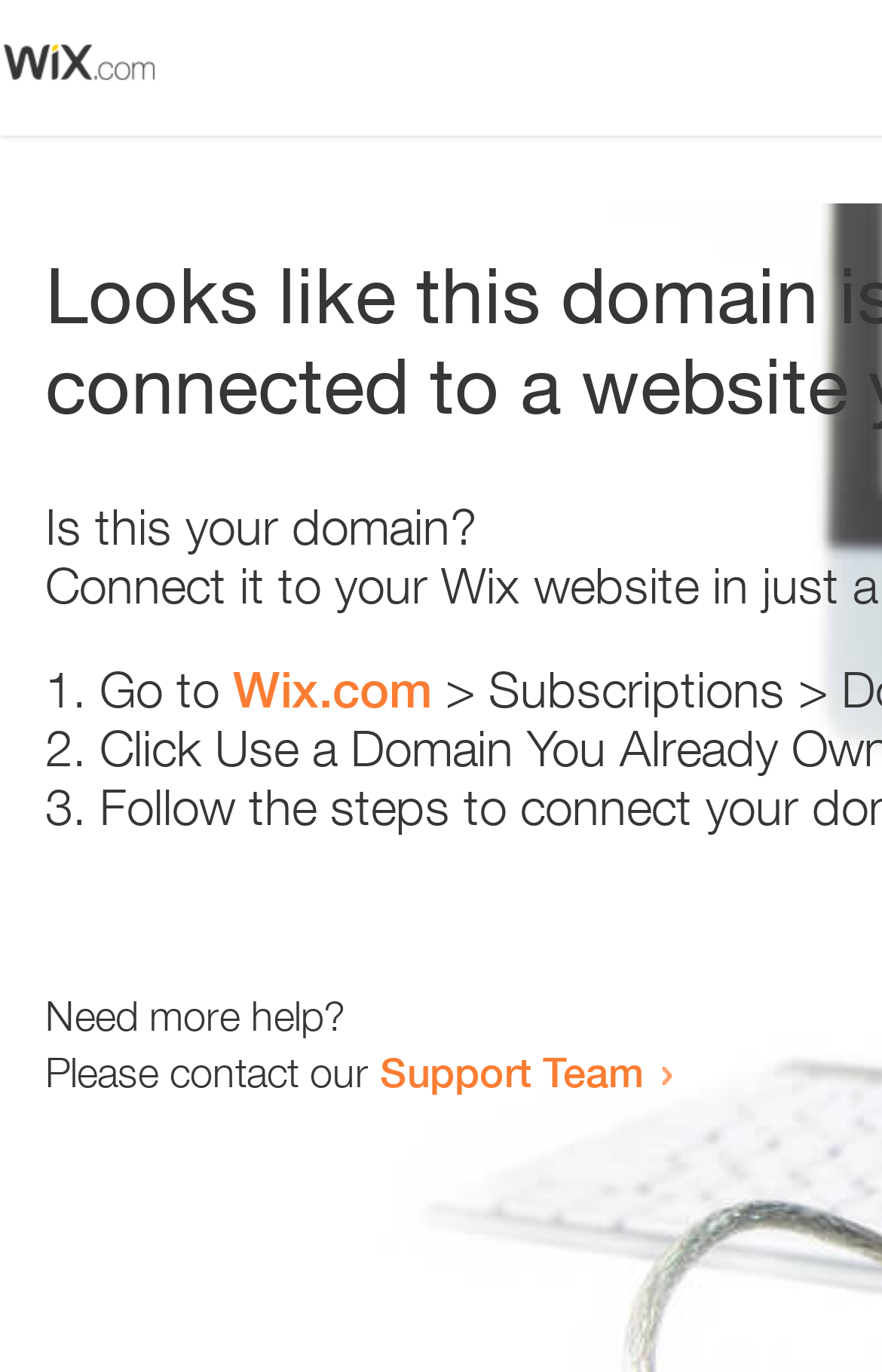What is the purpose of the webpage?
Based on the image, provide your answer in one word or phrase.

Error resolution